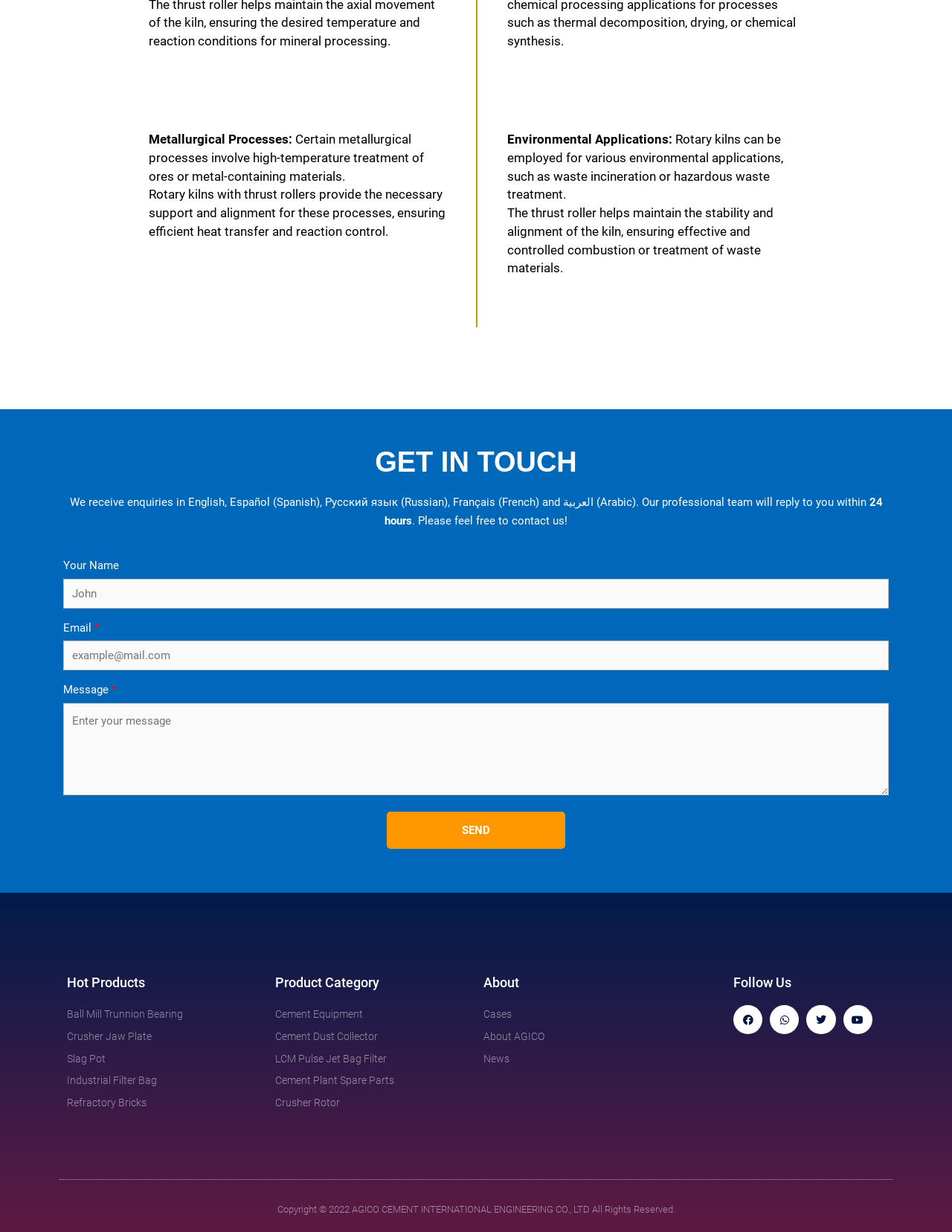Determine the bounding box of the UI element mentioned here: "News". The coordinates must be in the format [left, top, right, bottom] with values ranging from 0 to 1.

[0.508, 0.852, 0.711, 0.867]